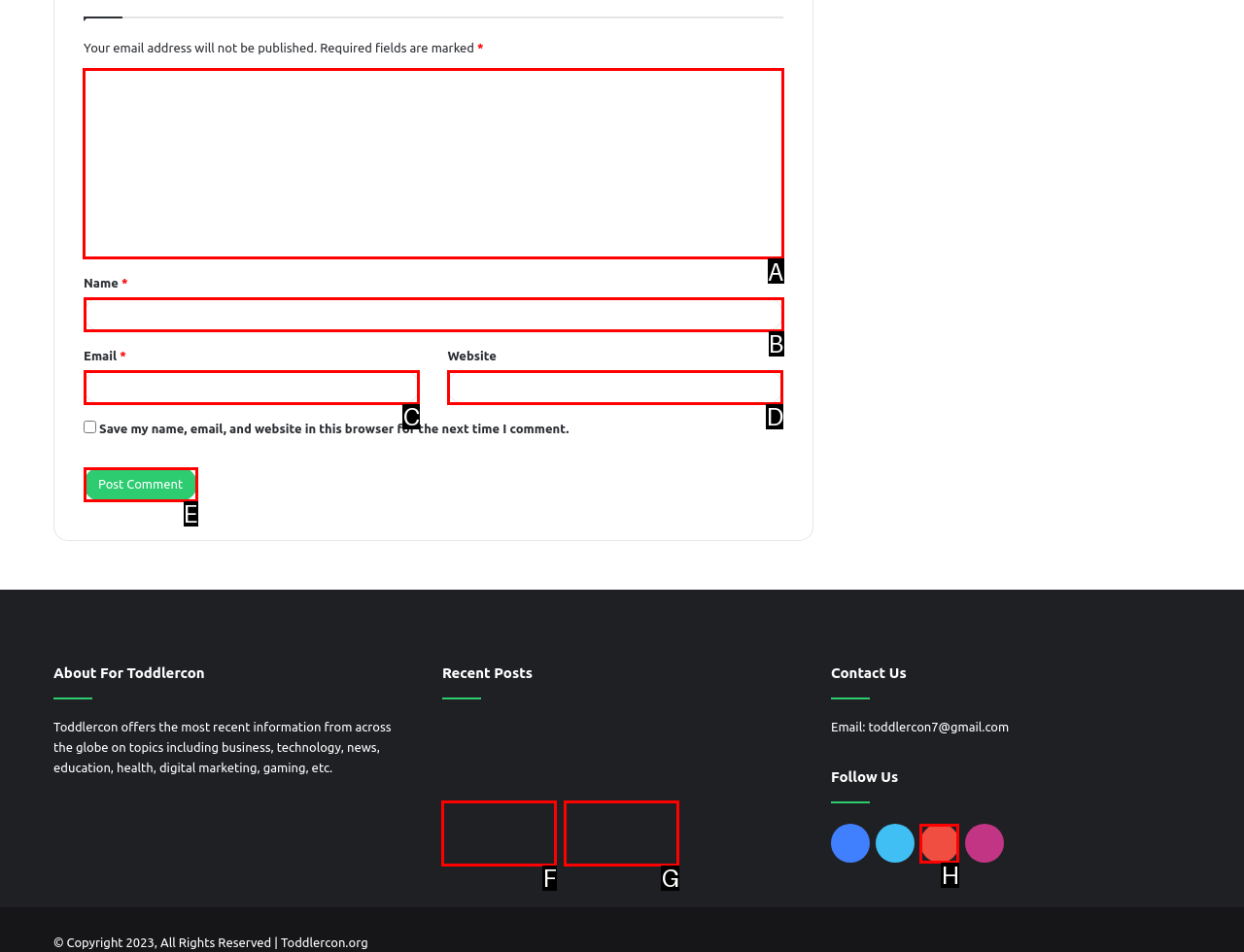To complete the instruction: Enter a comment, which HTML element should be clicked?
Respond with the option's letter from the provided choices.

A